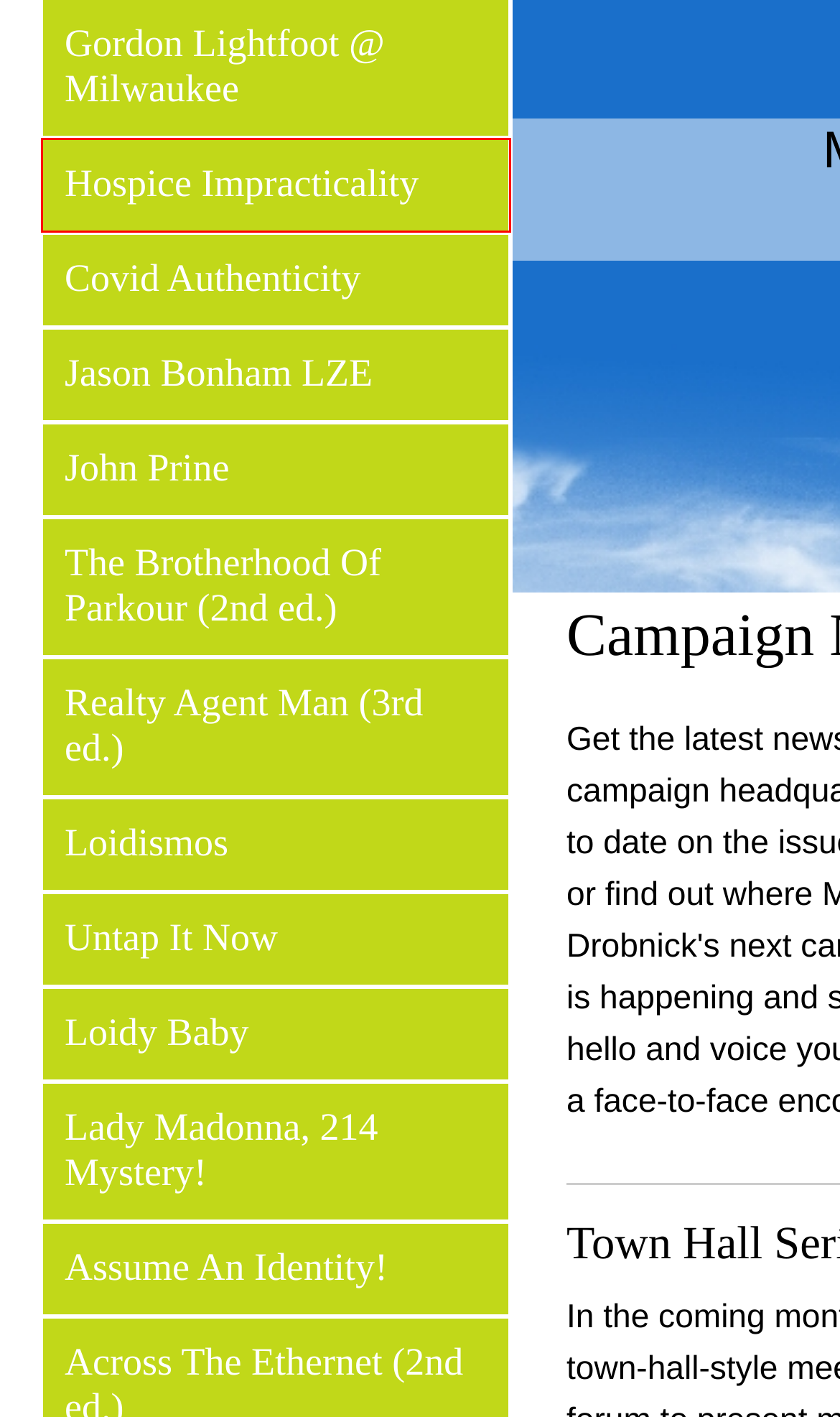Examine the screenshot of the webpage, noting the red bounding box around a UI element. Pick the webpage description that best matches the new page after the element in the red bounding box is clicked. Here are the candidates:
A. Loidy Baby - Mark Drobnick
B. Mark Drobnick - Hospice Impracticality
C. Mark Drobnick - Lady Madonna, 214 Mystery!
D. Covid Authenticity
E. Mark Drobnick - Untap It Now
F. Mark Drobnick - Gordon Lightfoot @ Milwaukee
G. Mark Drobnick - Assume An Identity!
H. Mark Drobnick - Realty Agent Man (3rd ed.)

B